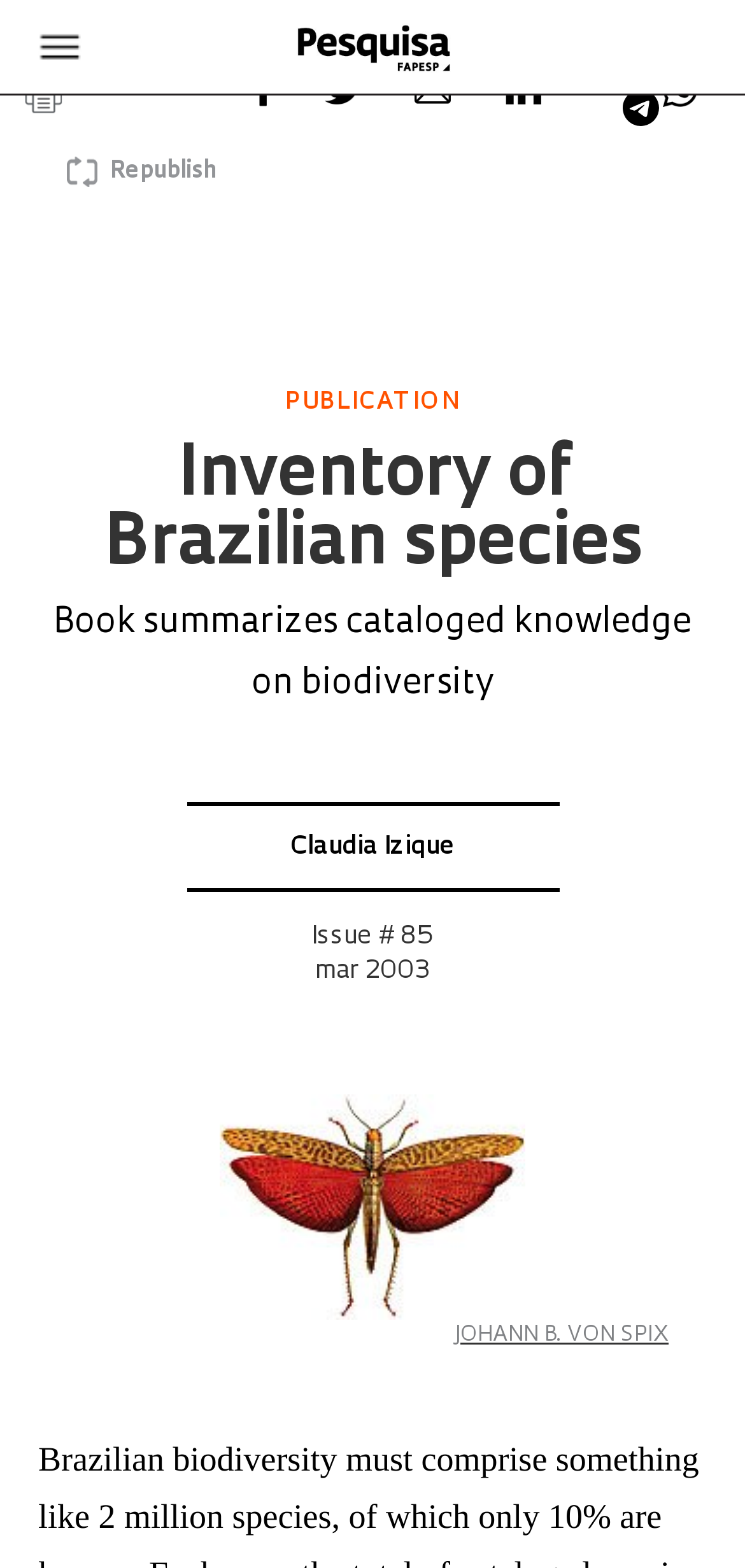Based on the description "Inventory of Brazilian species", find the bounding box of the specified UI element.

[0.138, 0.283, 0.862, 0.37]